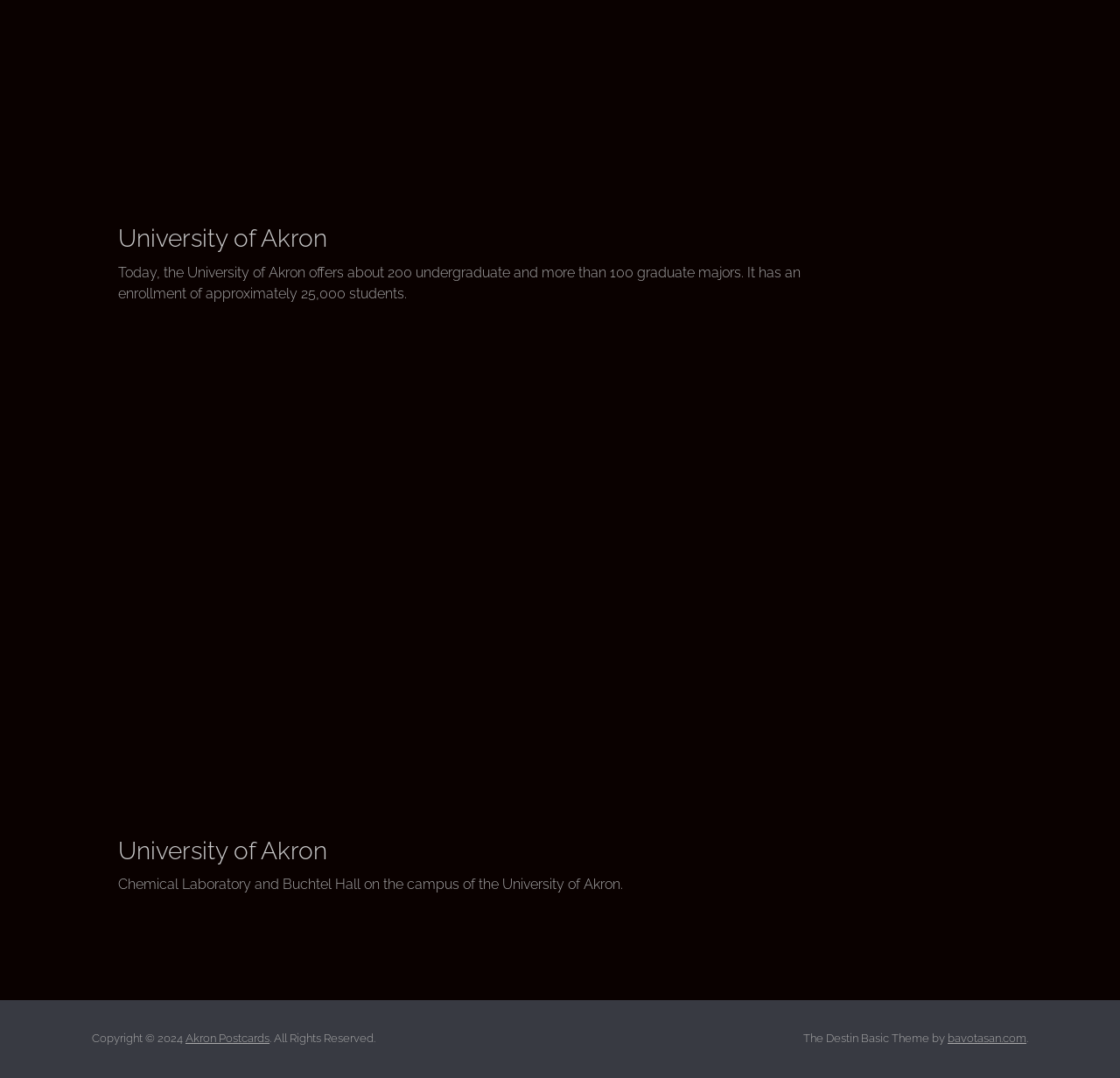Reply to the question below using a single word or brief phrase:
What is the name of the university?

University of Akron